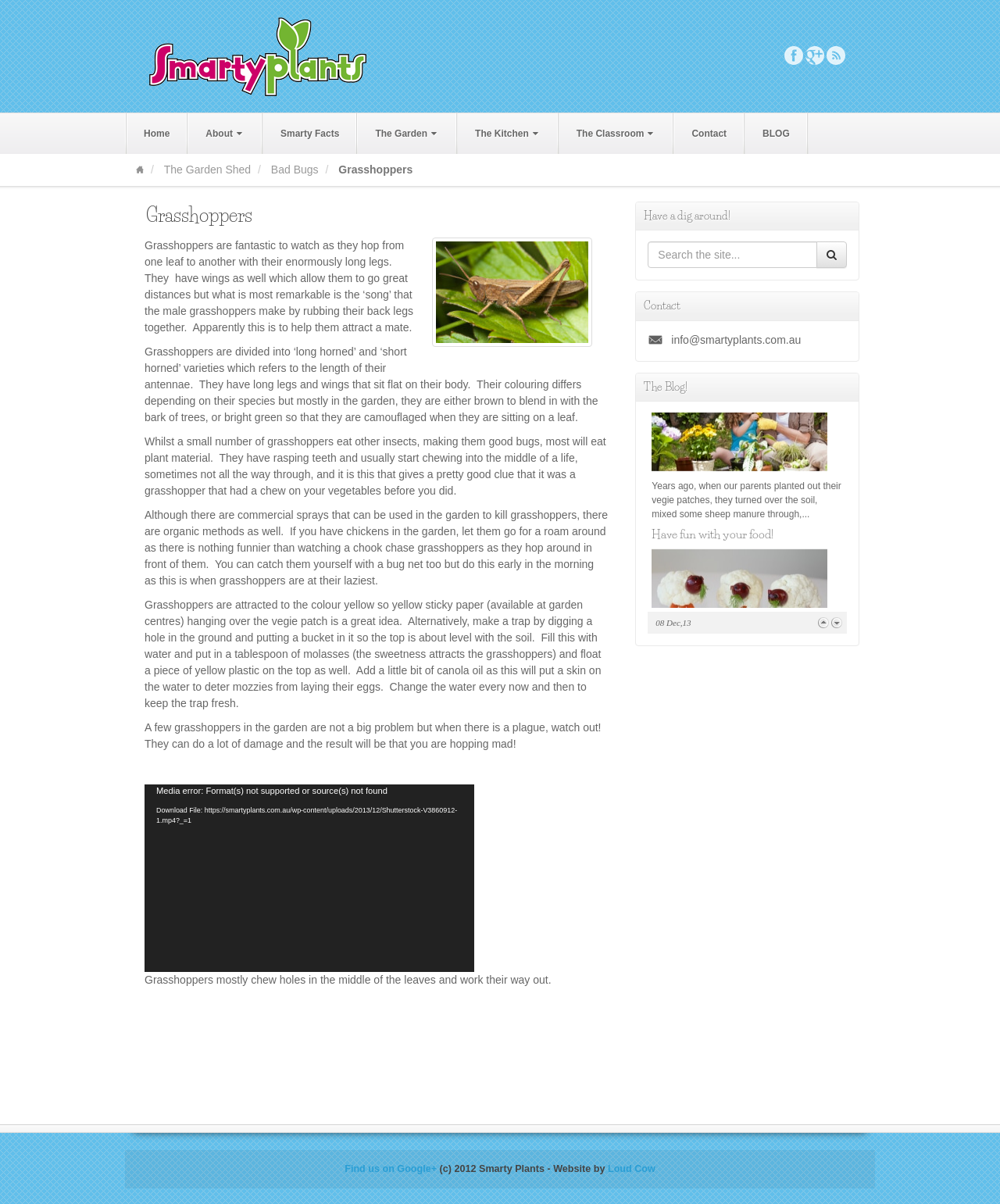Please find the bounding box coordinates for the clickable element needed to perform this instruction: "Read the 'Veg Out!' blog post".

[0.652, 0.017, 0.692, 0.029]